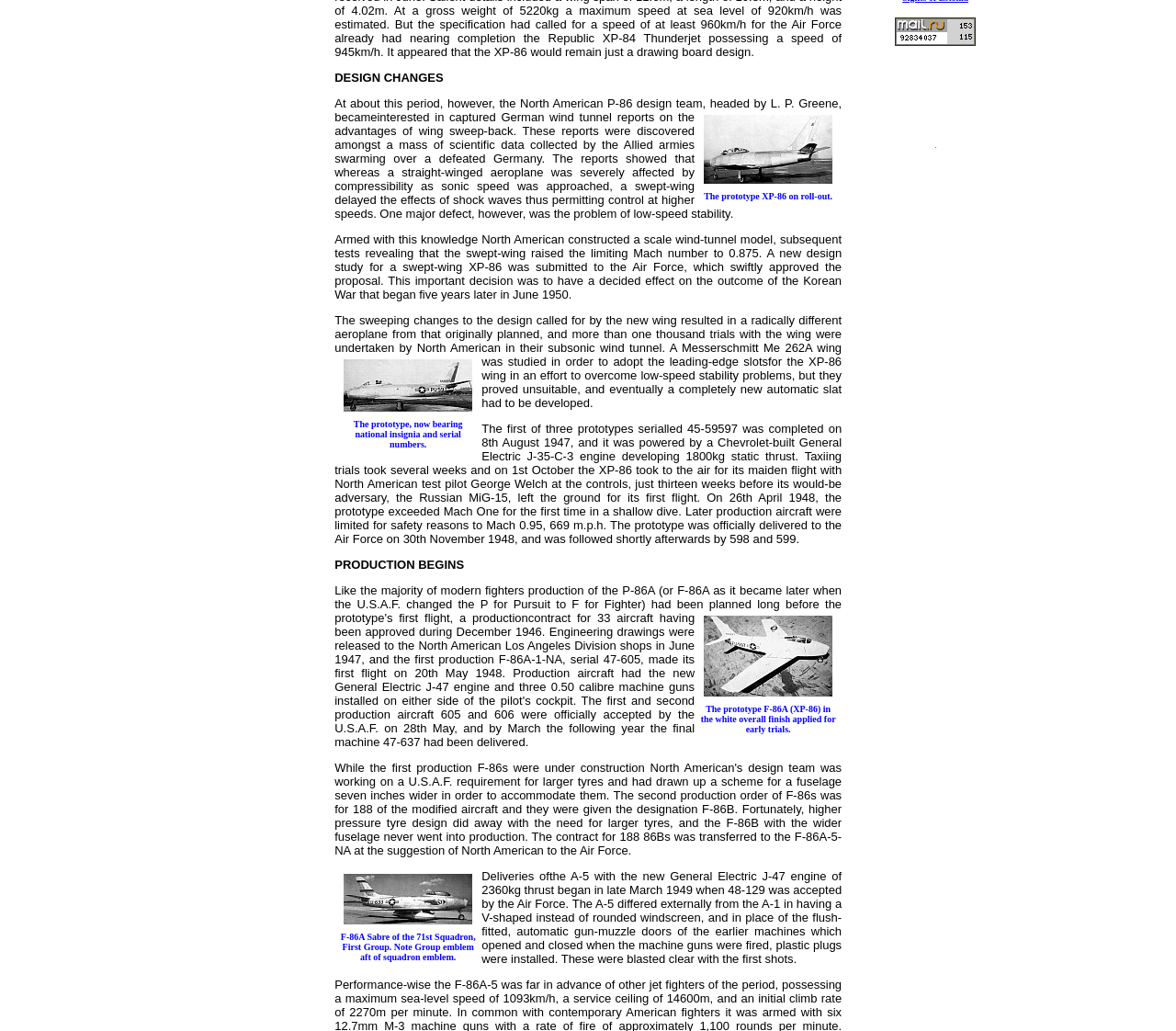Identify the bounding box of the UI element that matches this description: "About the Jataka Tales".

None